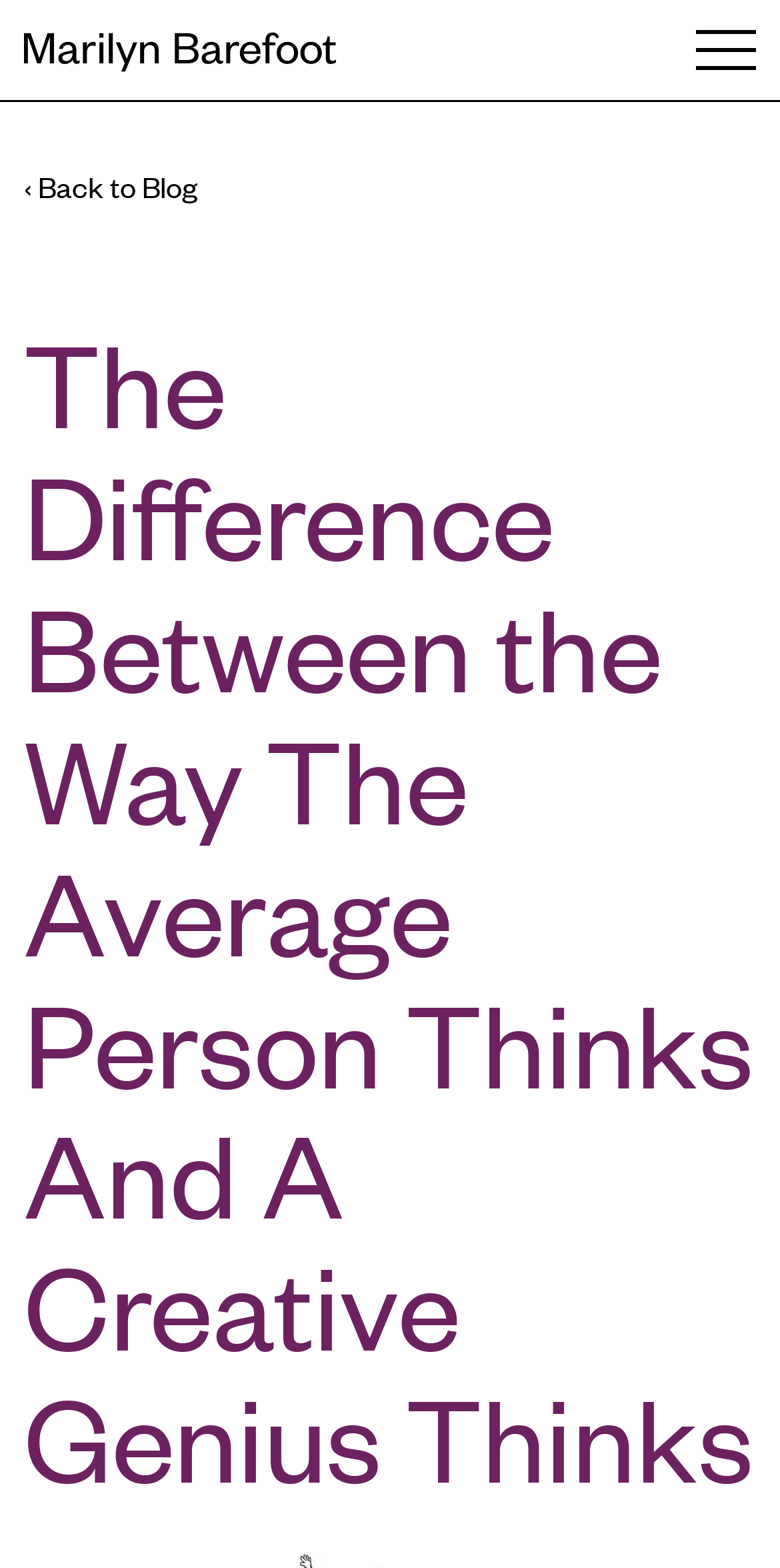How many links are present in the header section?
Based on the screenshot, answer the question with a single word or phrase.

3